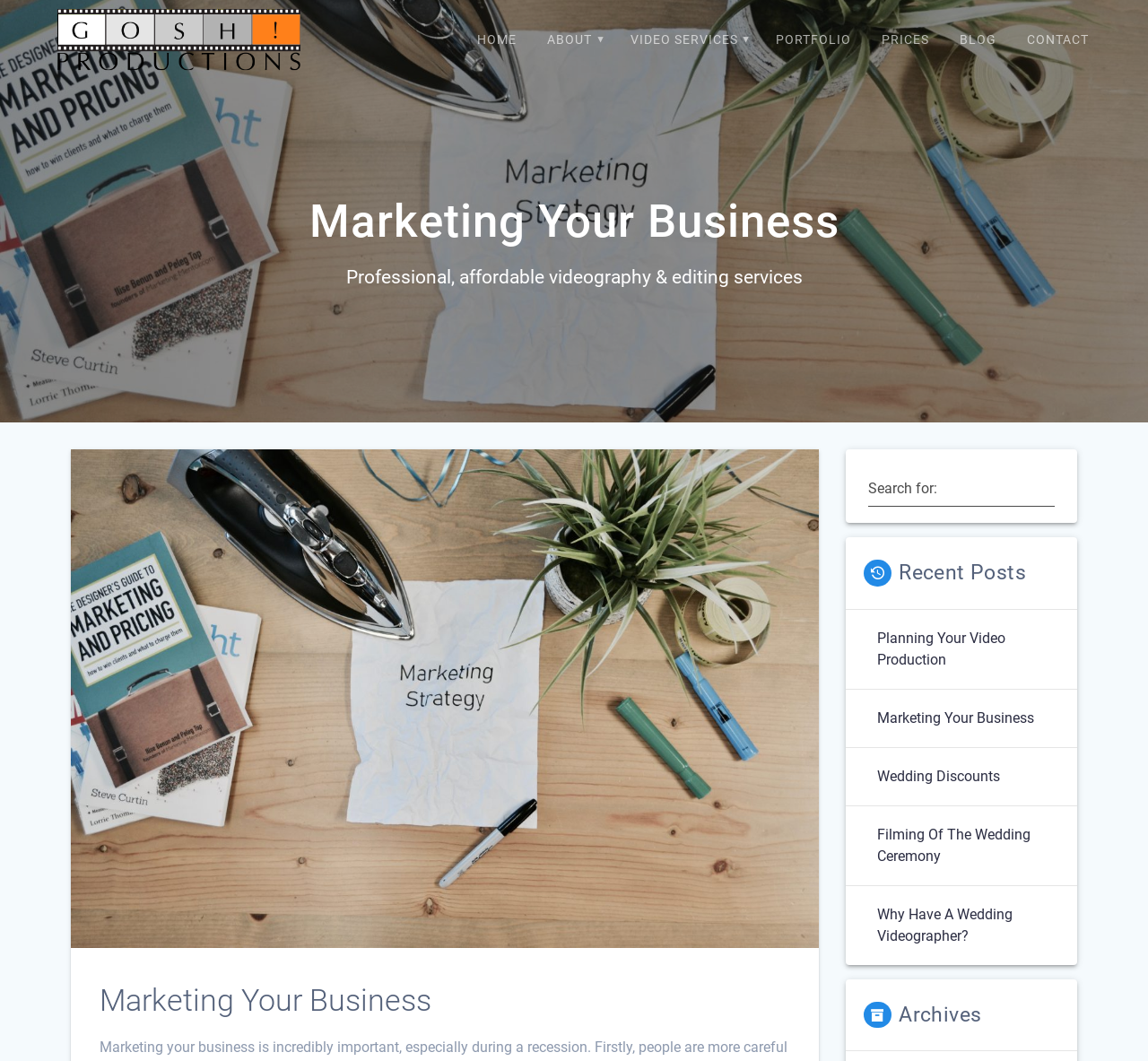Pinpoint the bounding box coordinates of the area that should be clicked to complete the following instruction: "go to home page". The coordinates must be given as four float numbers between 0 and 1, i.e., [left, top, right, bottom].

[0.406, 0.017, 0.46, 0.059]